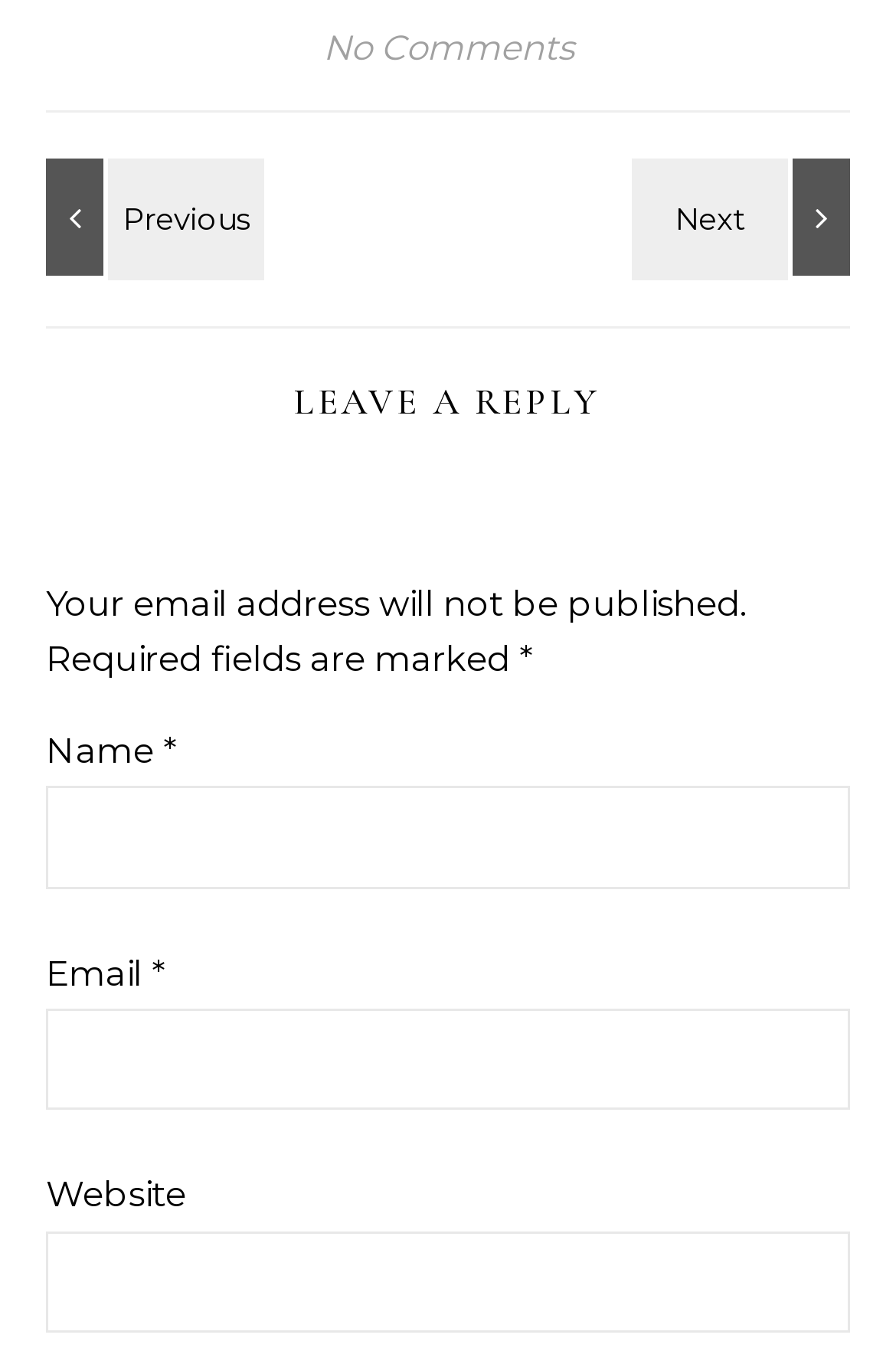Provide a short, one-word or phrase answer to the question below:
What is the purpose of the 'Name' field?

To enter name